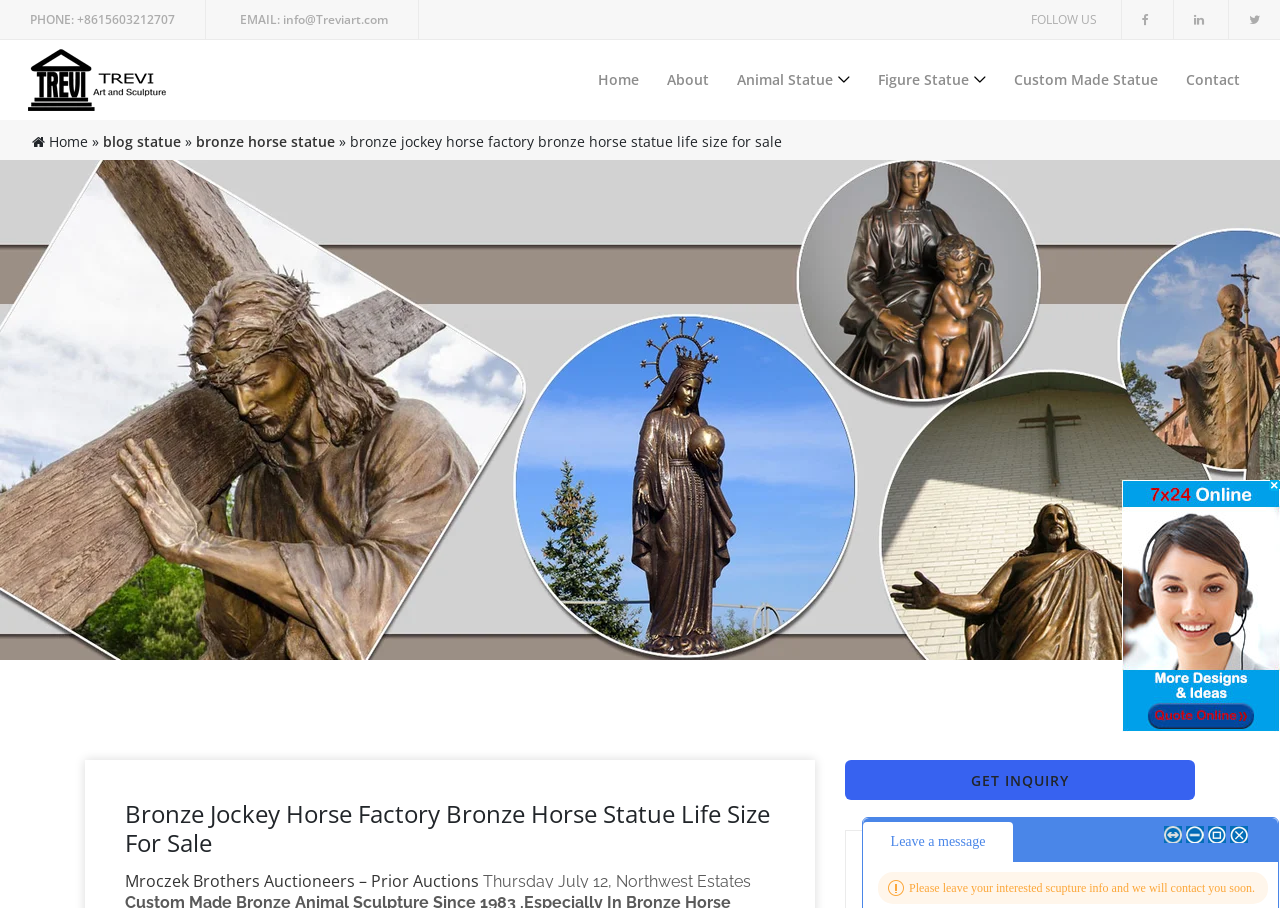Calculate the bounding box coordinates for the UI element based on the following description: "Contact". Ensure the coordinates are four float numbers between 0 and 1, i.e., [left, top, right, bottom].

[0.917, 0.069, 0.978, 0.107]